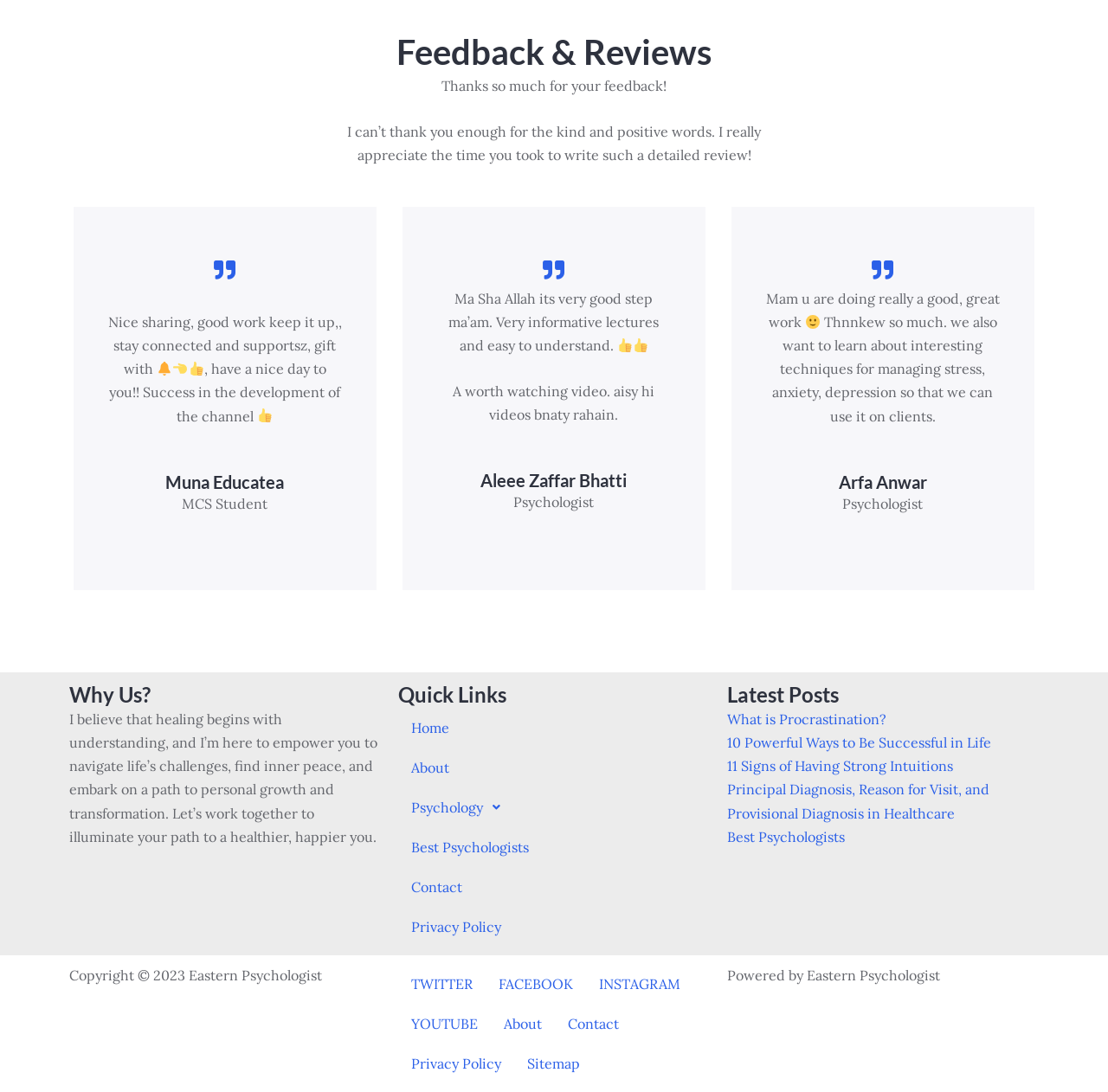What is the purpose of the website?
Refer to the image and provide a detailed answer to the question.

The heading 'Why Us?' and the static text 'I believe that healing begins with understanding, and I’m here to empower you to navigate life’s challenges, find inner peace, and embark on a path to personal growth and transformation.' suggest that the purpose of the website is to provide a platform for healing and personal growth.